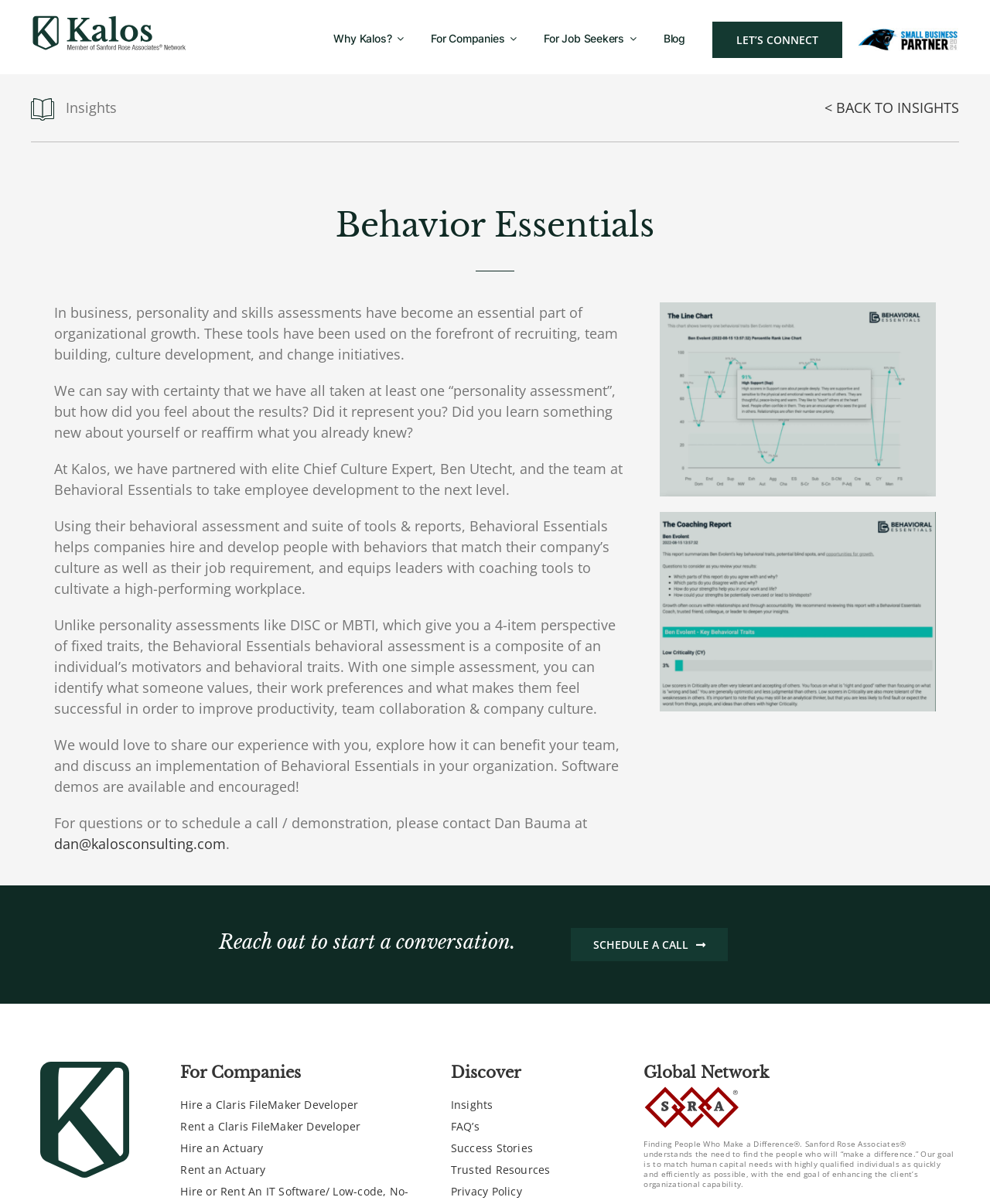Please specify the bounding box coordinates of the area that should be clicked to accomplish the following instruction: "Click on the 'SCHEDULE A CALL' button". The coordinates should consist of four float numbers between 0 and 1, i.e., [left, top, right, bottom].

[0.577, 0.771, 0.735, 0.798]